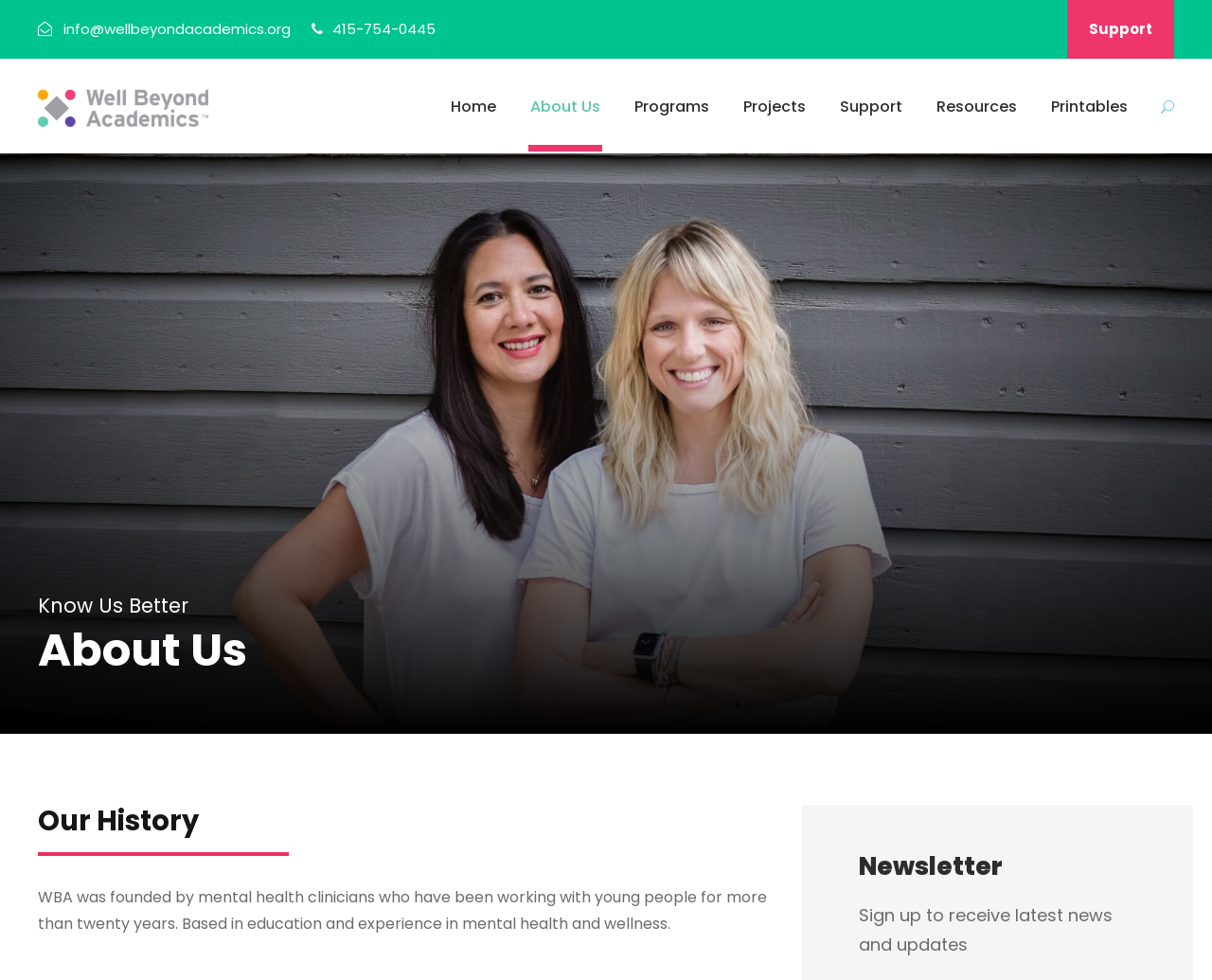From the element description: "Support", extract the bounding box coordinates of the UI element. The coordinates should be expressed as four float numbers between 0 and 1, in the order [left, top, right, bottom].

[0.88, 0.0, 0.969, 0.06]